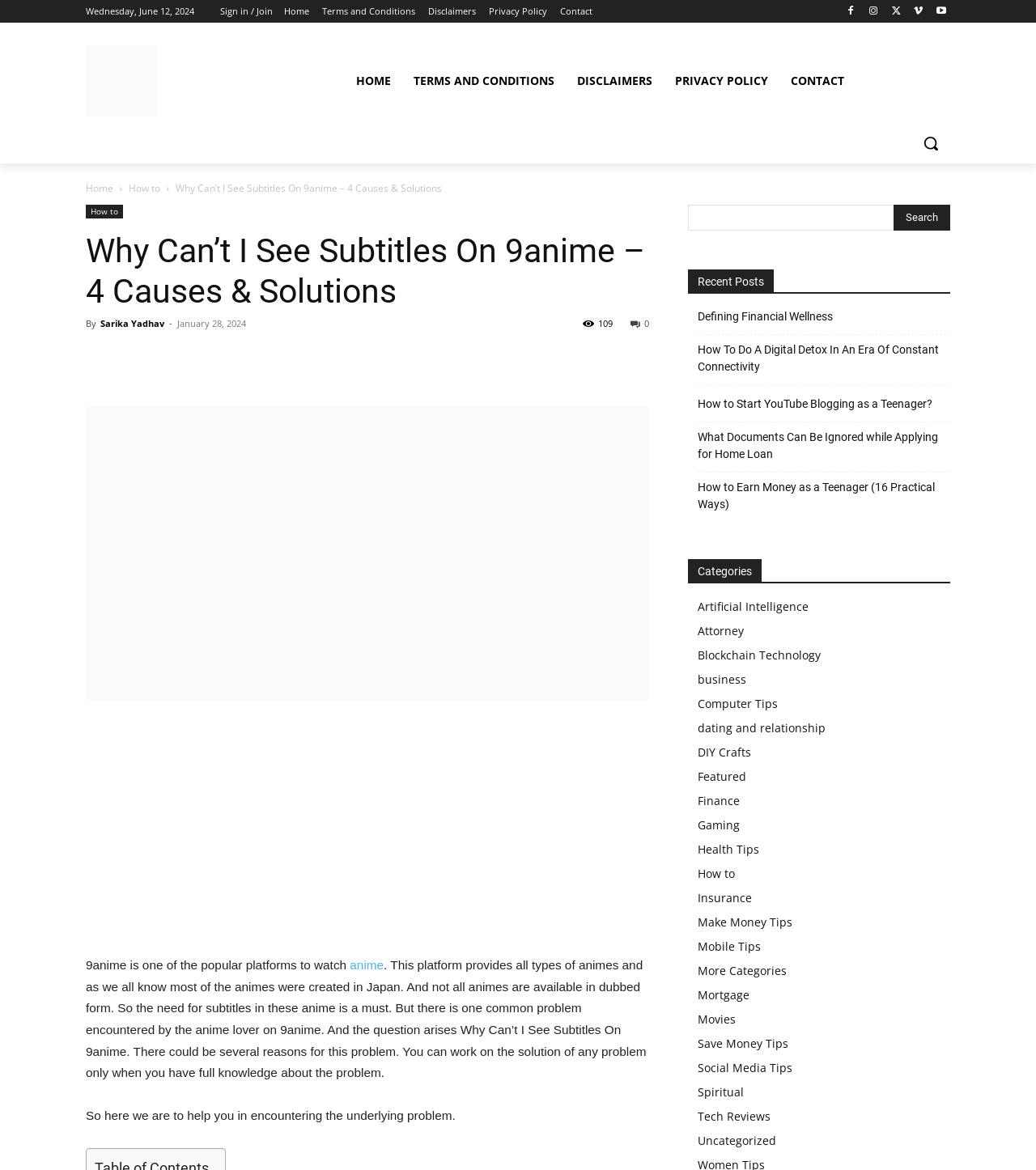Generate the text of the webpage's primary heading.

Why Can’t I See Subtitles On 9anime – 4 Causes & Solutions